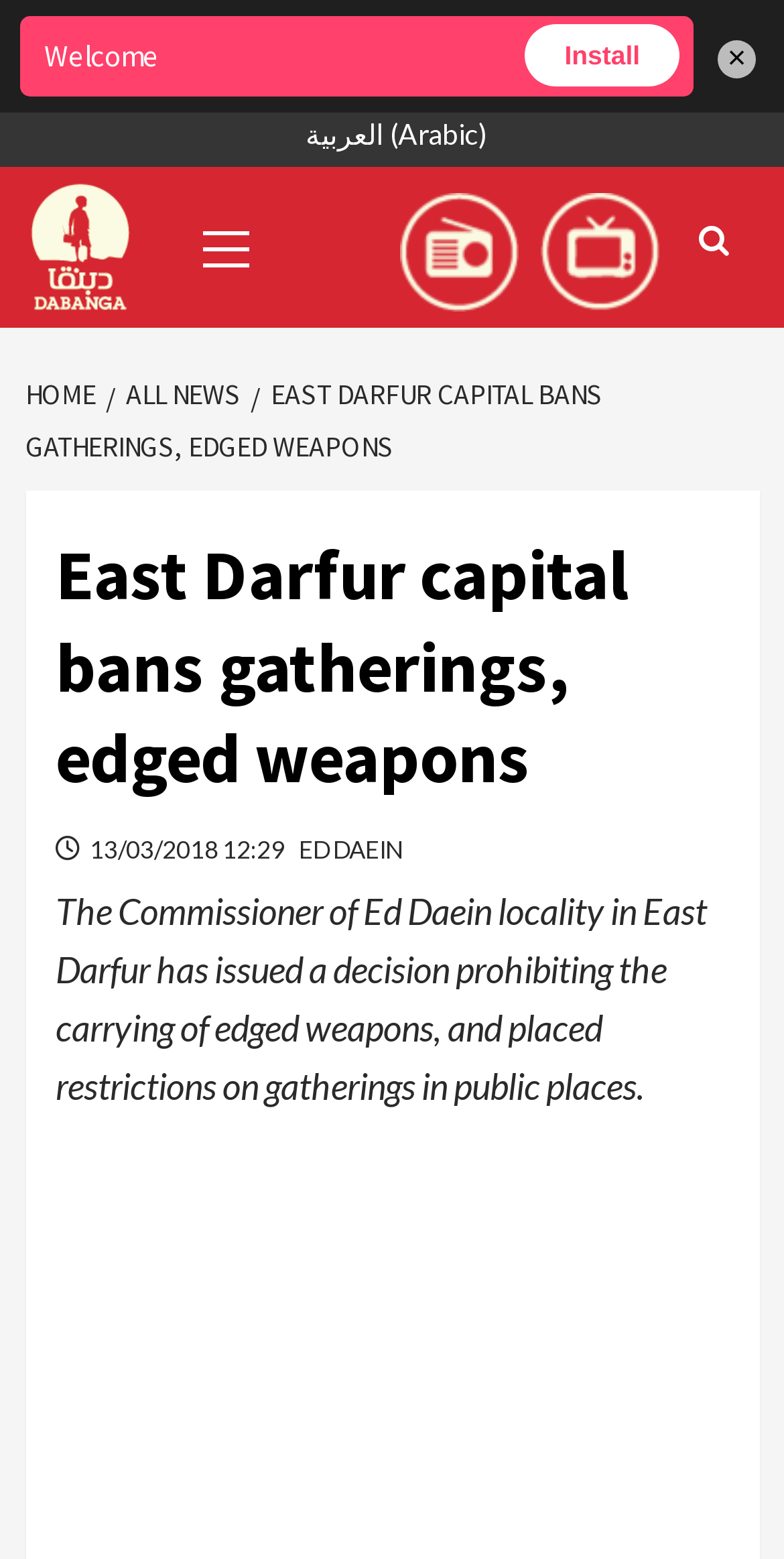What is the location of the Commissioner who issued a decision?
Answer briefly with a single word or phrase based on the image.

East Darfur